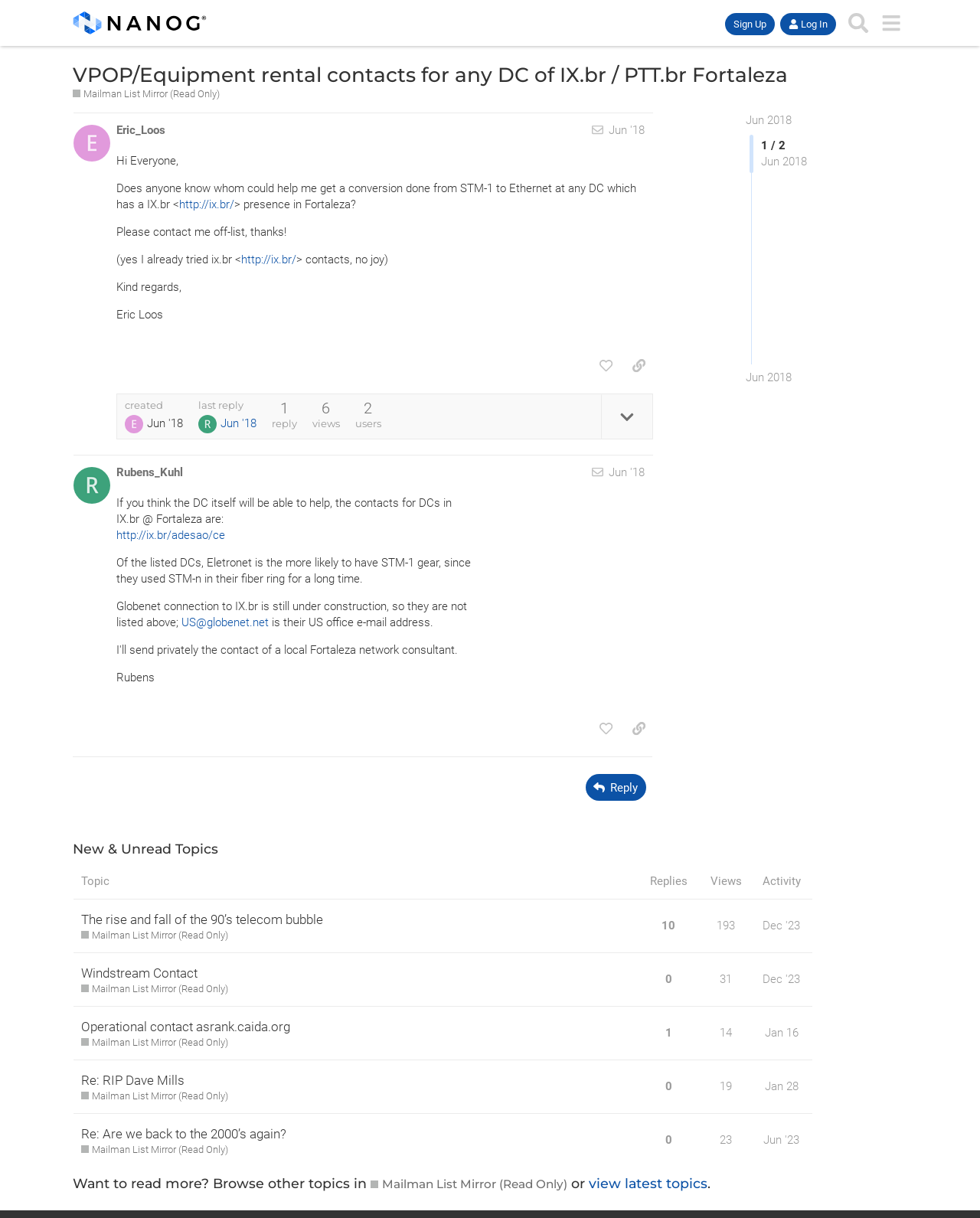Identify the bounding box coordinates of the section to be clicked to complete the task described by the following instruction: "View New & Unread Topics". The coordinates should be four float numbers between 0 and 1, formatted as [left, top, right, bottom].

[0.074, 0.69, 0.829, 0.958]